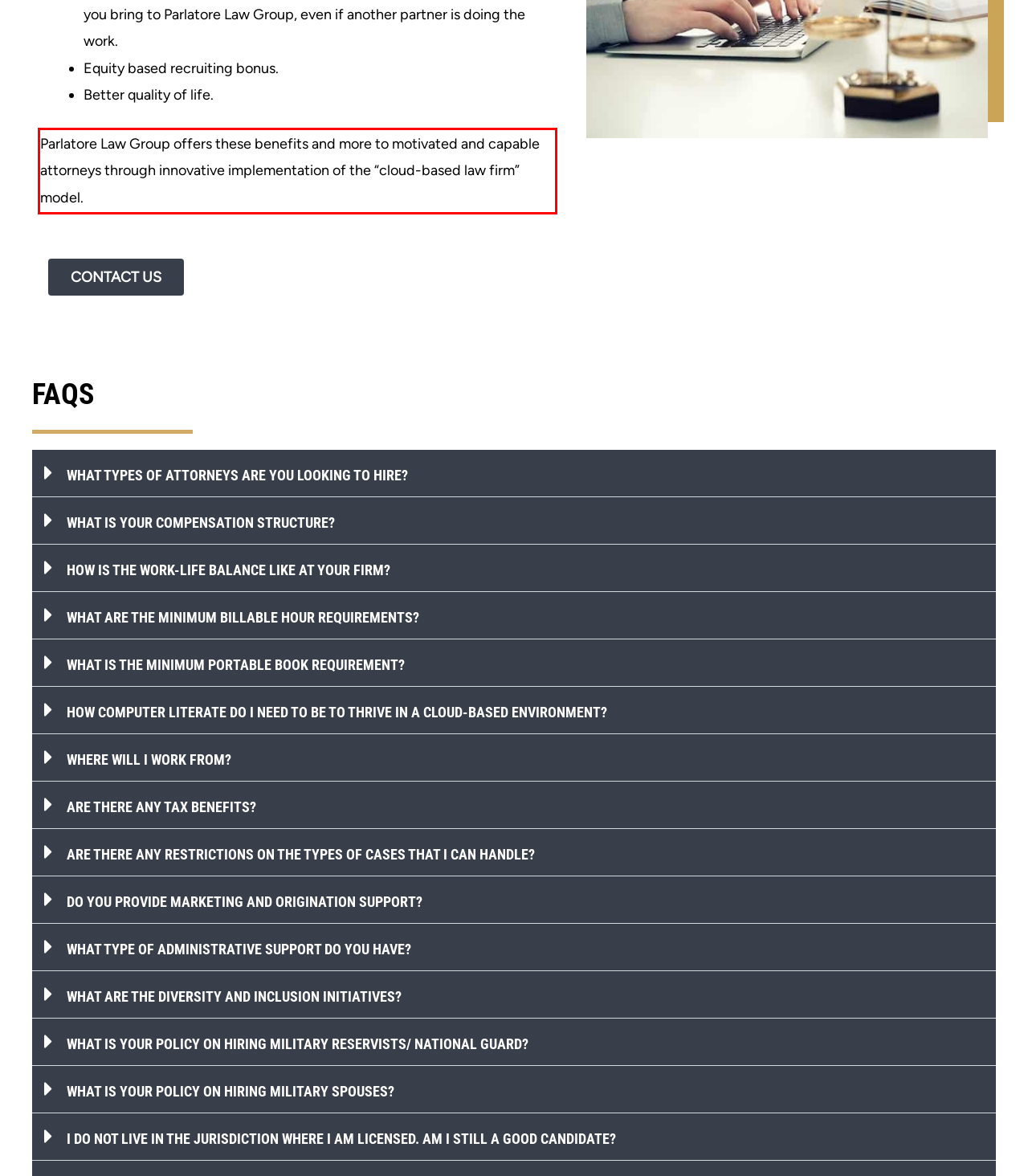You are presented with a webpage screenshot featuring a red bounding box. Perform OCR on the text inside the red bounding box and extract the content.

Parlatore Law Group offers these benefits and more to motivated and capable attorneys through innovative implementation of the “cloud-based law firm” model.